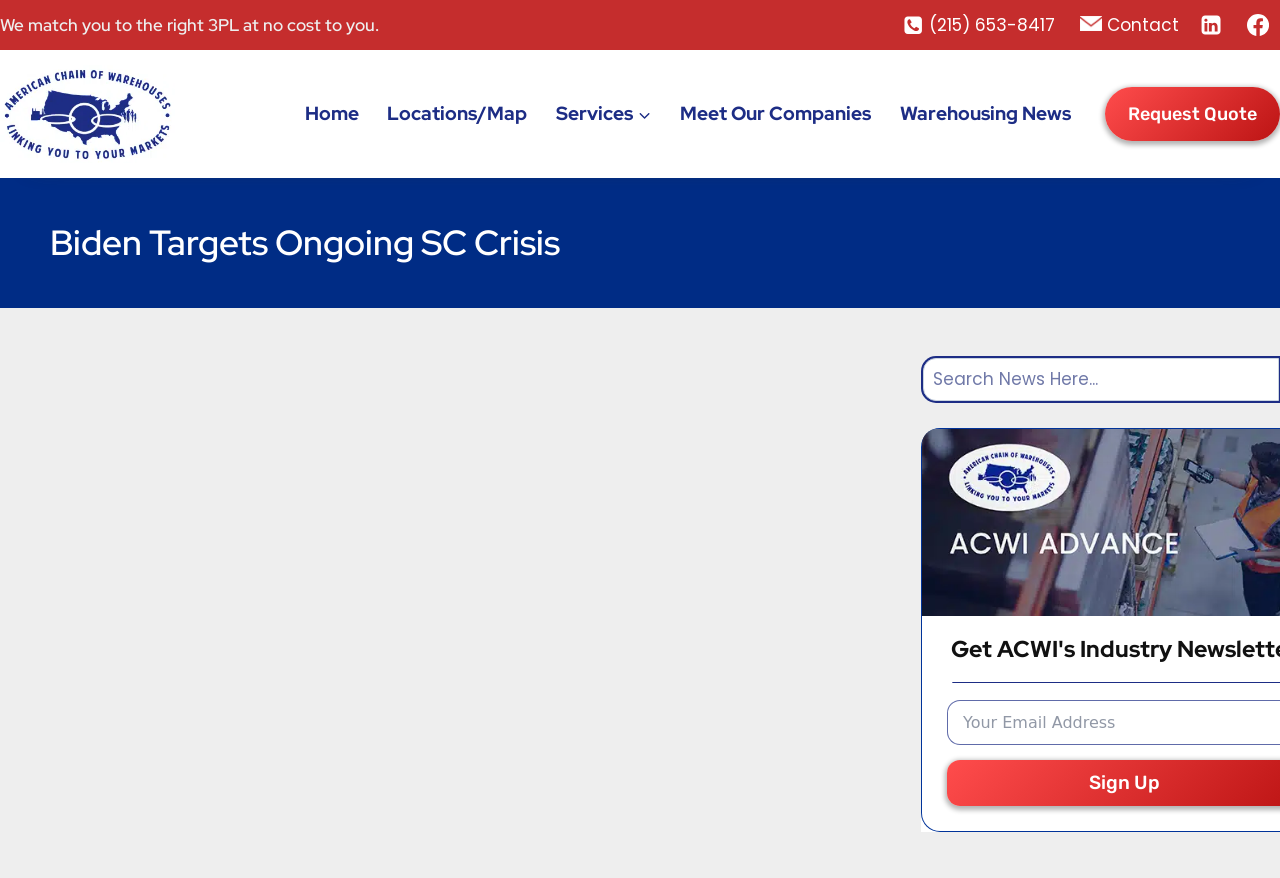What can you do with the search box?
Please analyze the image and answer the question with as much detail as possible.

I found a search box at the top-center of the webpage, which allows users to search for something on the website.